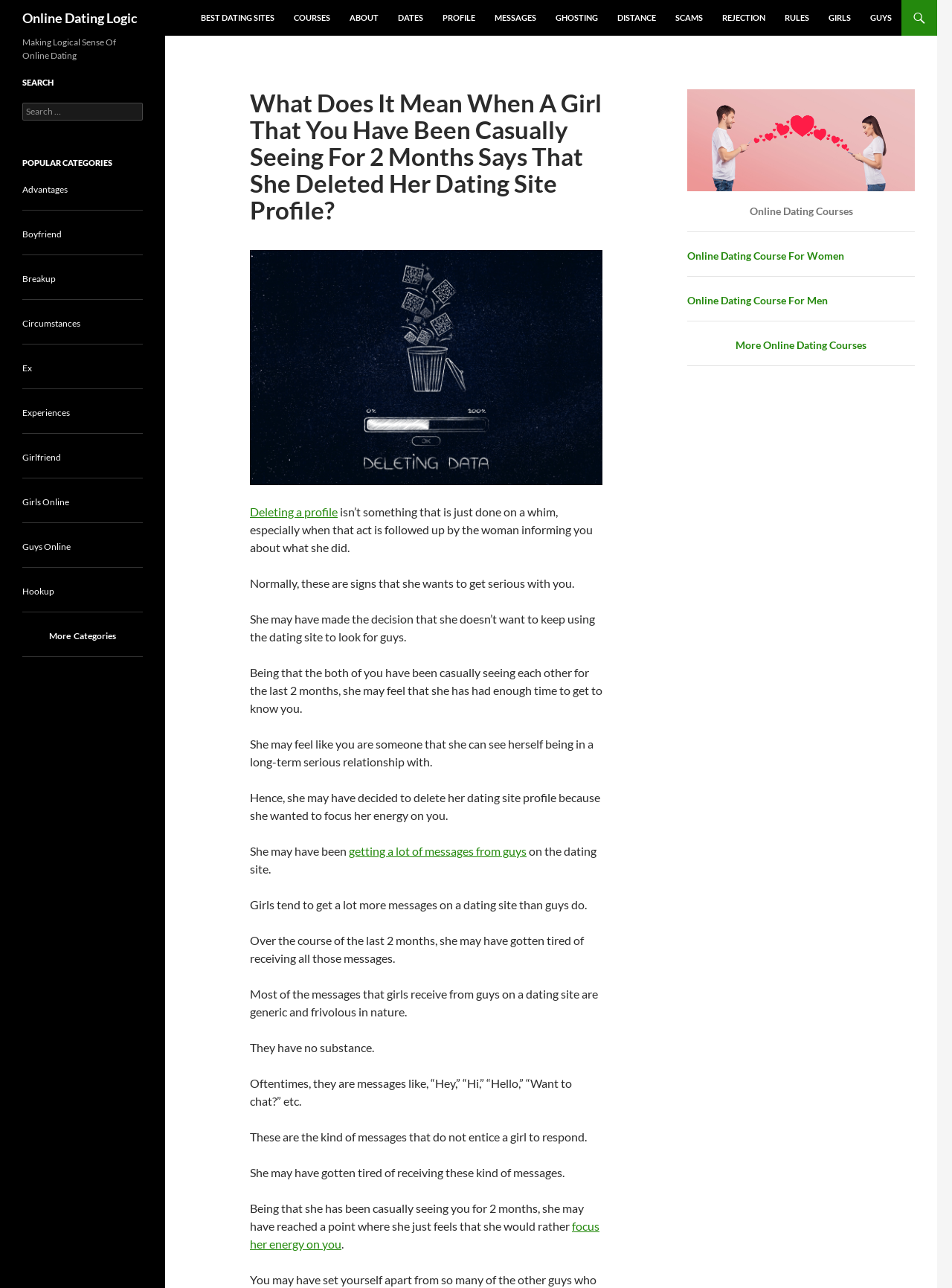What type of content is presented in the 'POPULAR CATEGORIES' section?
Look at the screenshot and respond with a single word or phrase.

Links to online dating categories